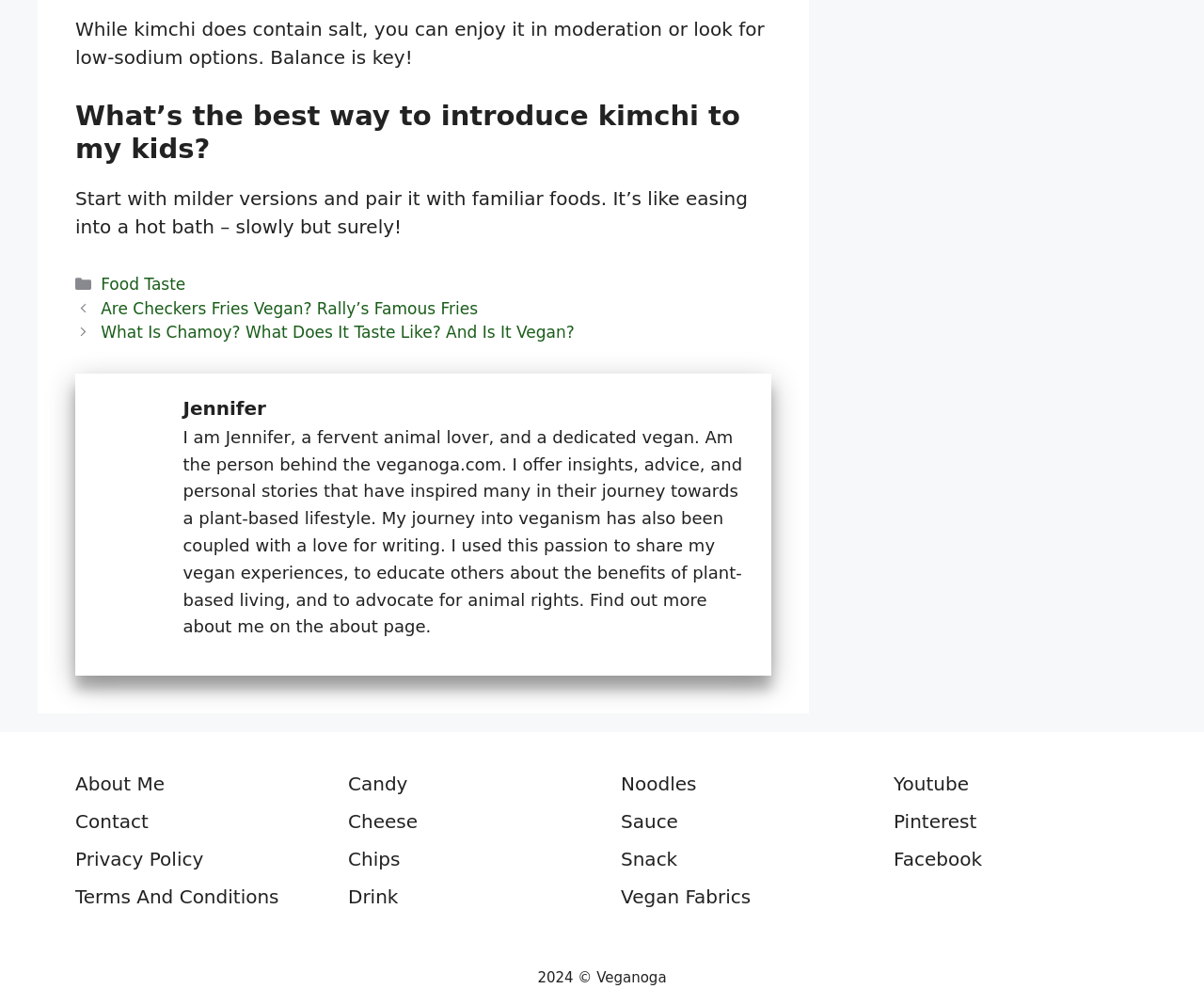Given the following UI element description: "Terms And Conditions", find the bounding box coordinates in the webpage screenshot.

[0.062, 0.895, 0.232, 0.918]